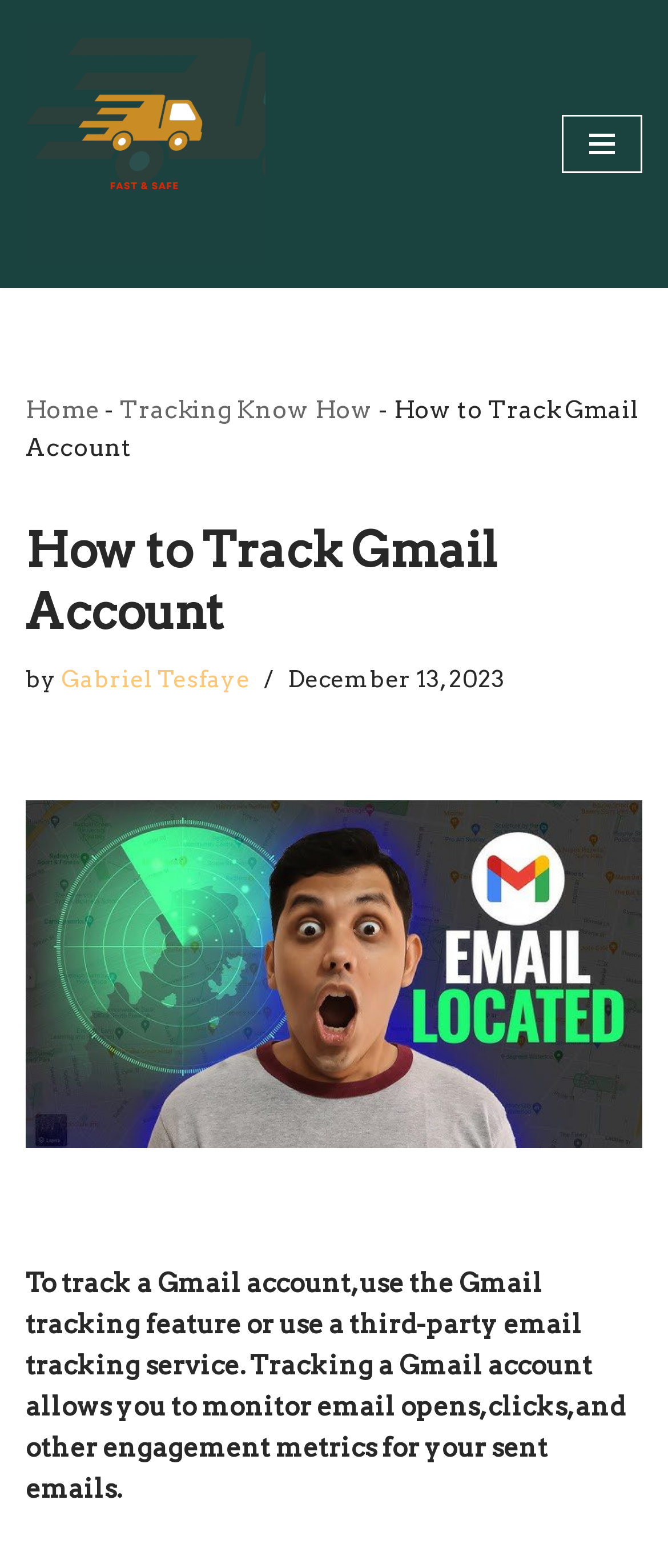Provide the bounding box coordinates in the format (top-left x, top-left y, bottom-right x, bottom-right y). All values are floating point numbers between 0 and 1. Determine the bounding box coordinate of the UI element described as: Skip to content

[0.0, 0.035, 0.077, 0.057]